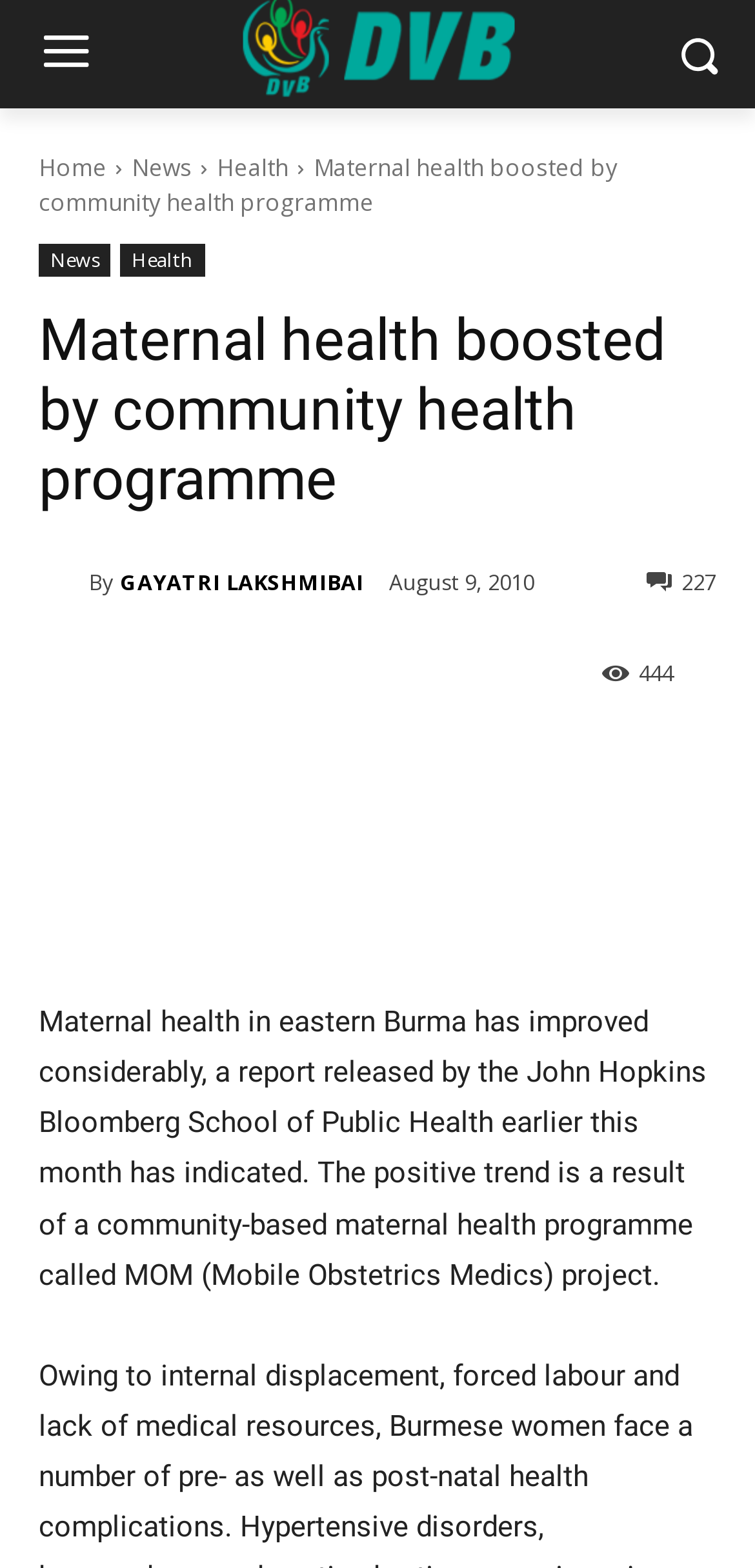Provide a short answer to the following question with just one word or phrase: How many comments does the article have?

227